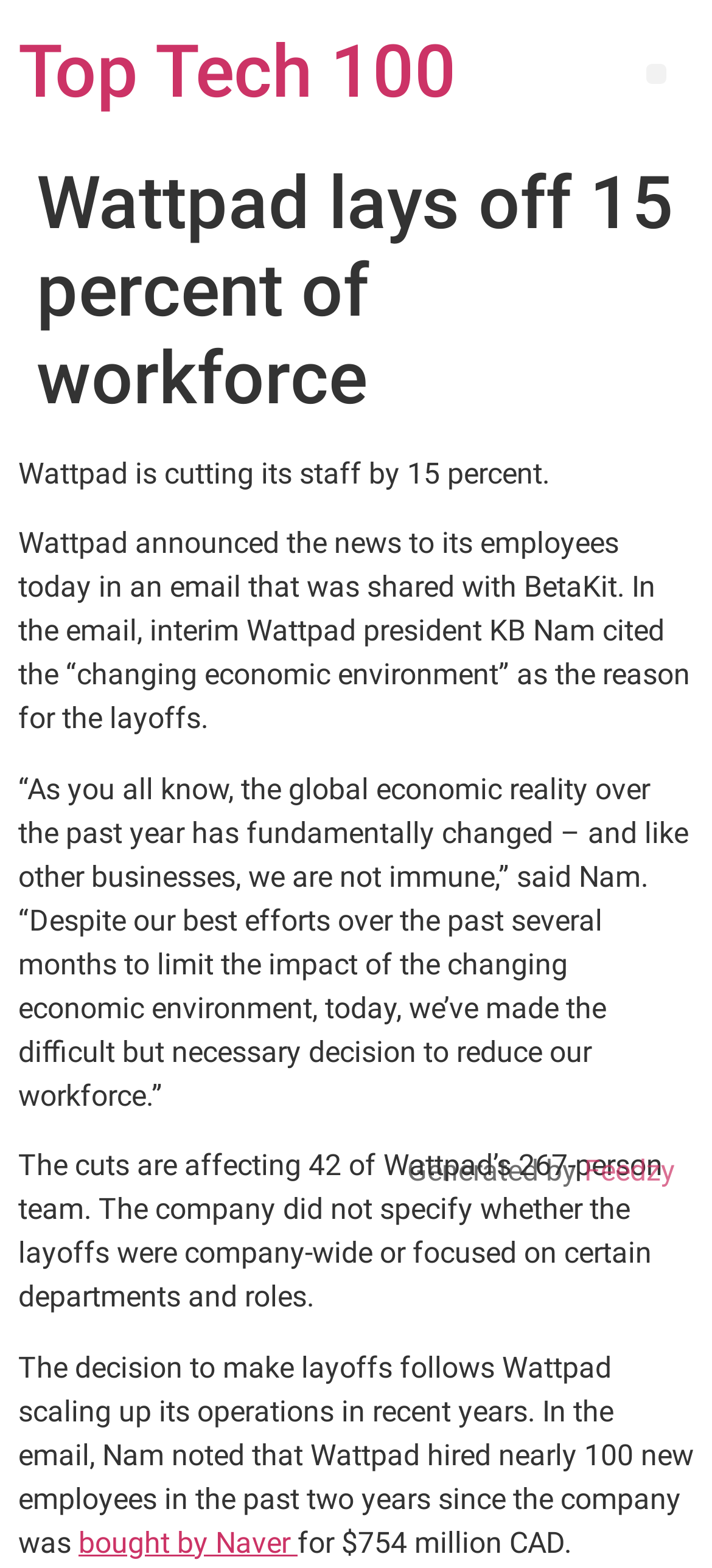Using the description "Feedzy", predict the bounding box of the relevant HTML element.

[0.821, 0.735, 0.949, 0.758]